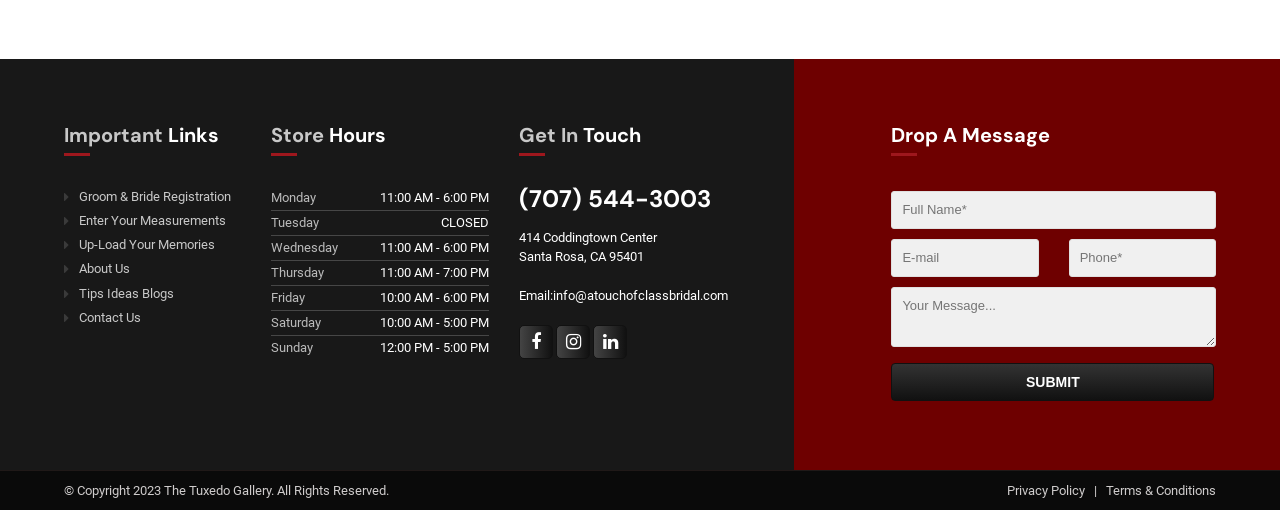What is the copyright year listed at the bottom of the page?
Using the visual information, respond with a single word or phrase.

2023